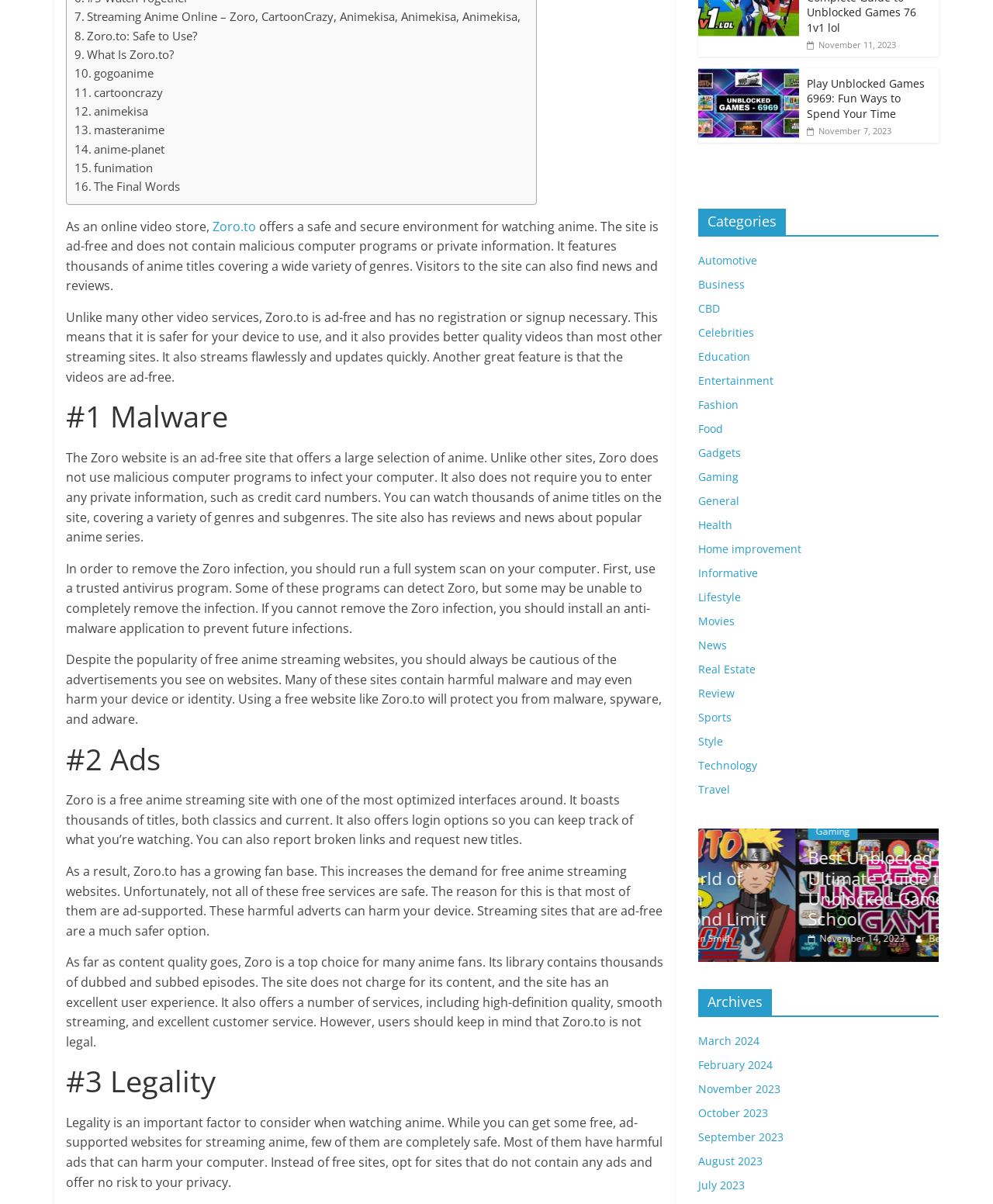What is the benefit of using Zoro.to?
Provide a well-explained and detailed answer to the question.

According to the text, one of the benefits of using Zoro.to is that it is safer for your device, as it does not contain malicious computer programs or private information, and it also does not require registration or signup.